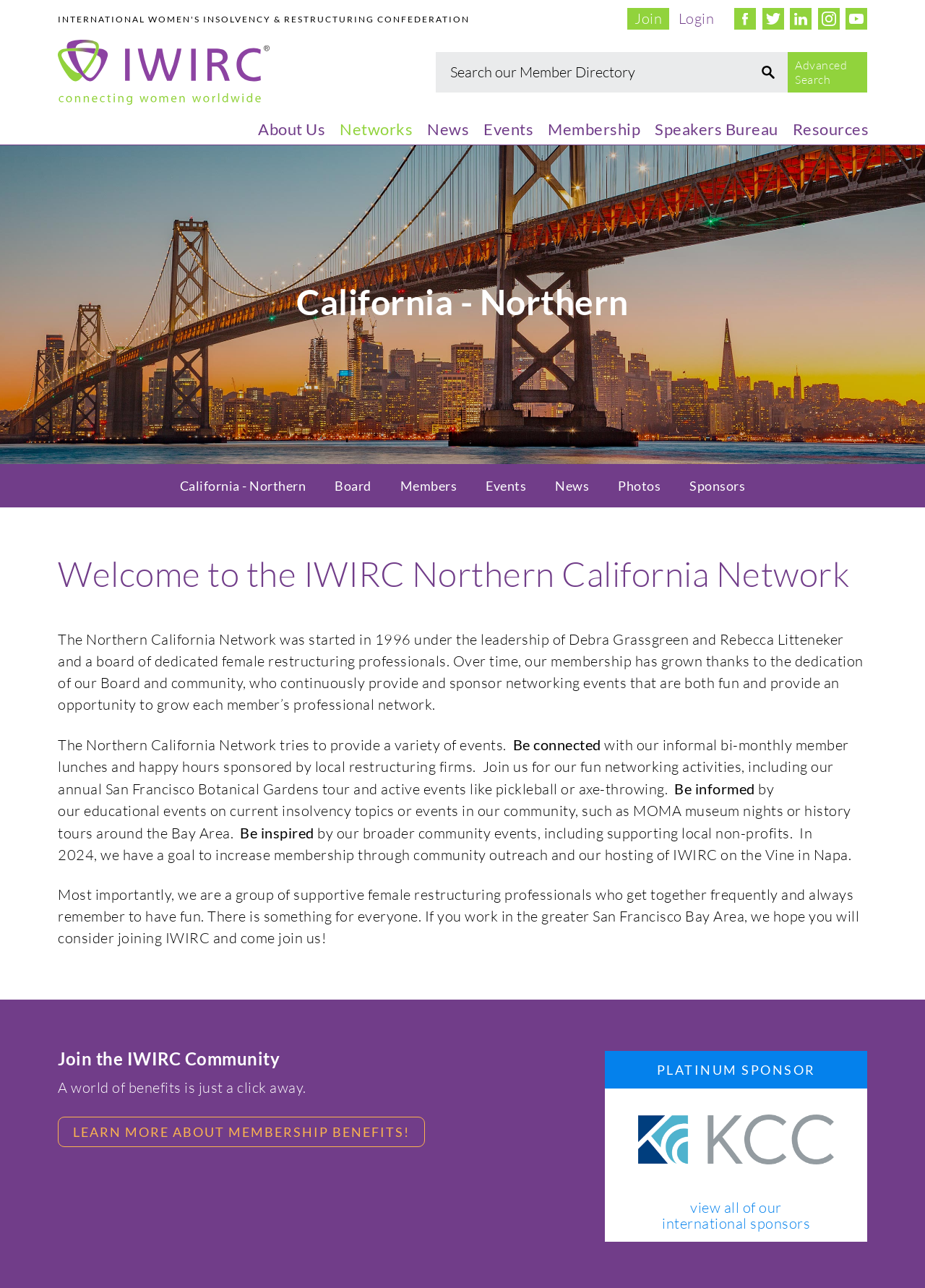Locate the bounding box coordinates of the element I should click to achieve the following instruction: "View all of our international sponsors".

[0.665, 0.932, 0.927, 0.956]